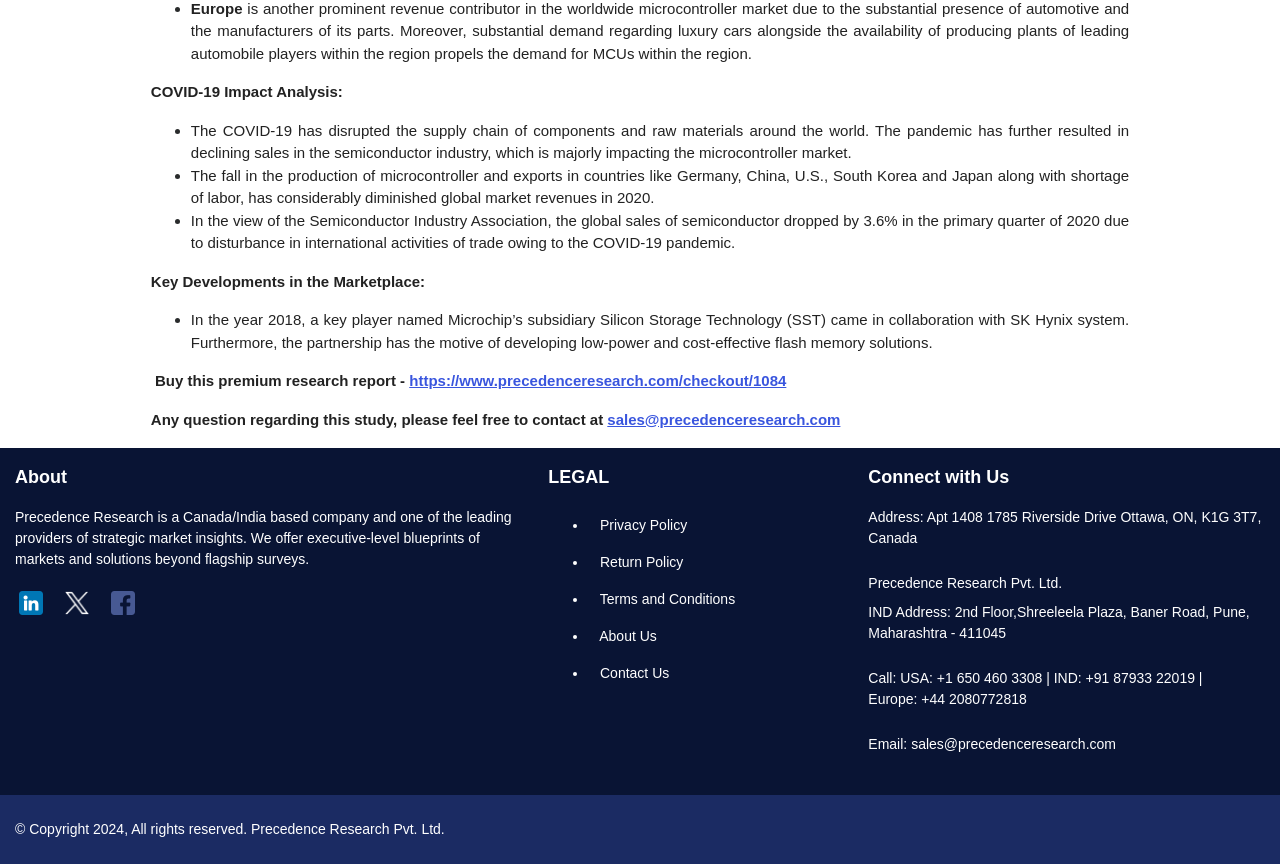Find the bounding box coordinates for the HTML element specified by: "alt="Smiths Group Plc Logo"".

None